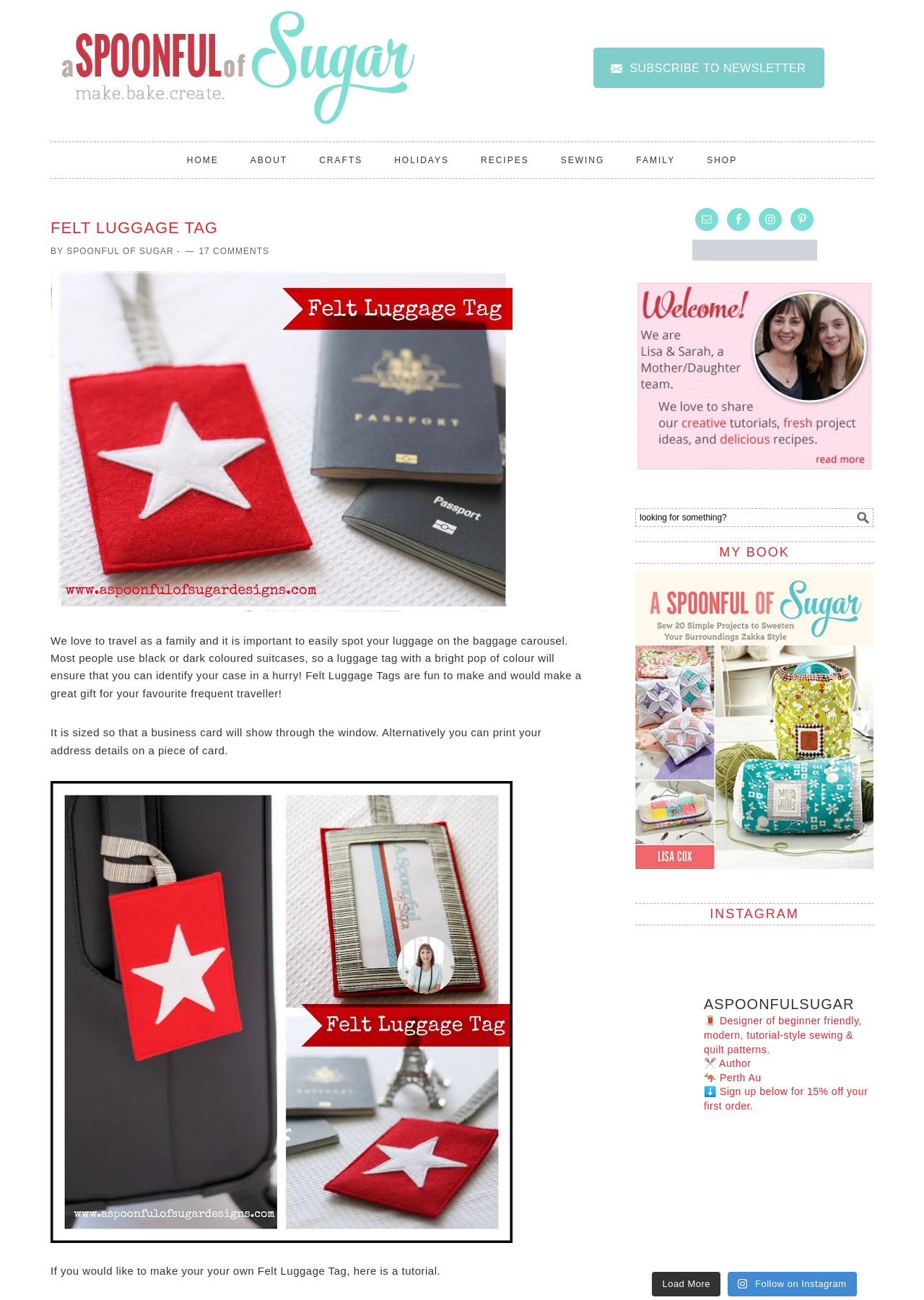Determine the bounding box coordinates of the UI element described below. Use the format (top-left x, top-left y, bottom-right x, bottom-right y) with floating point numbers between 0 and 1: Spoonful of Sugar

[0.072, 0.189, 0.188, 0.197]